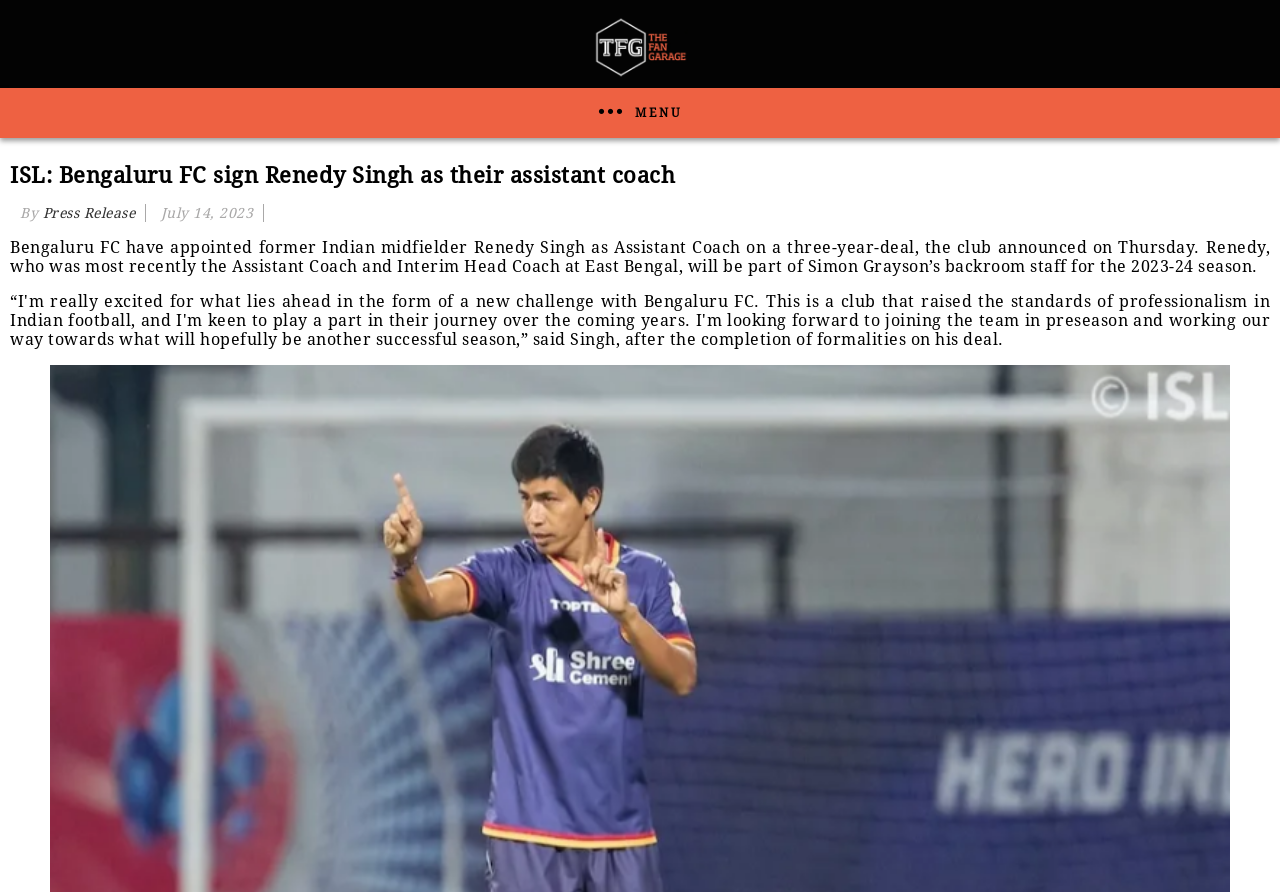Use the information in the screenshot to answer the question comprehensively: What is the name of the football club that appointed Renedy Singh?

From the webpage content, we can see that the article is talking about Bengaluru FC signing Renedy Singh as their assistant coach, so the answer is Bengaluru FC.